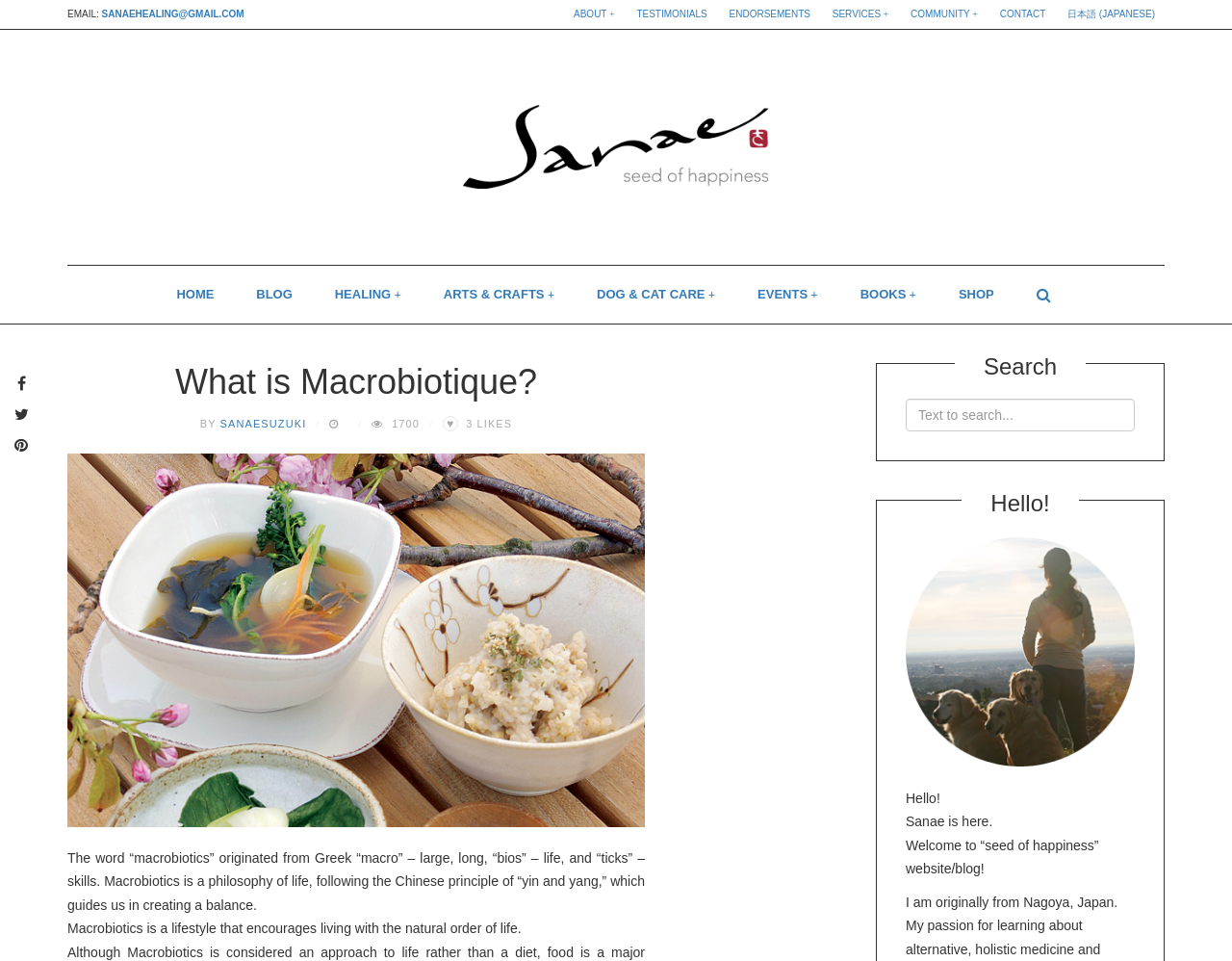Extract the primary heading text from the webpage.

What is Macrobiotique?